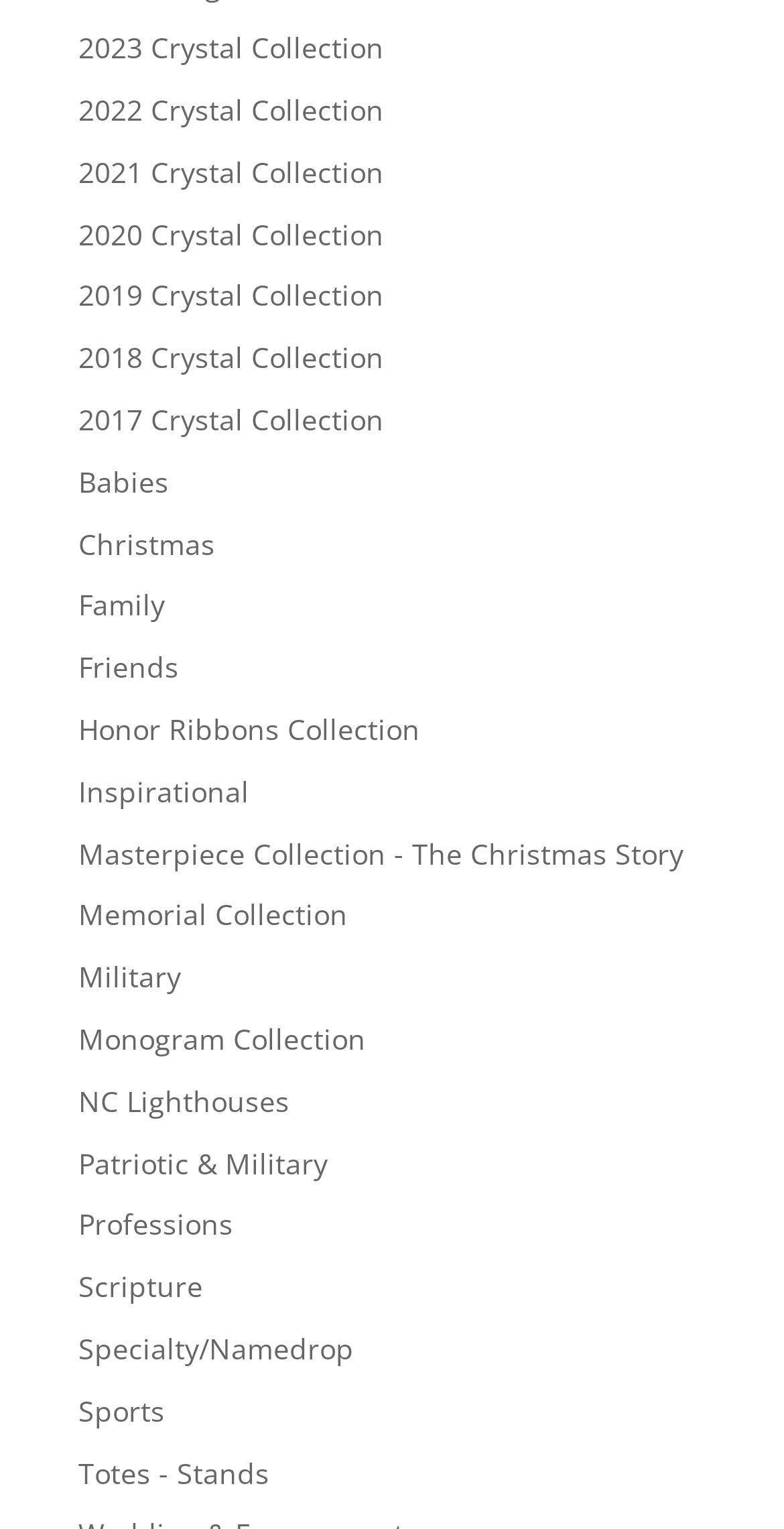Determine the bounding box coordinates for the element that should be clicked to follow this instruction: "Browse Inspirational gifts". The coordinates should be given as four float numbers between 0 and 1, in the format [left, top, right, bottom].

[0.1, 0.505, 0.318, 0.53]